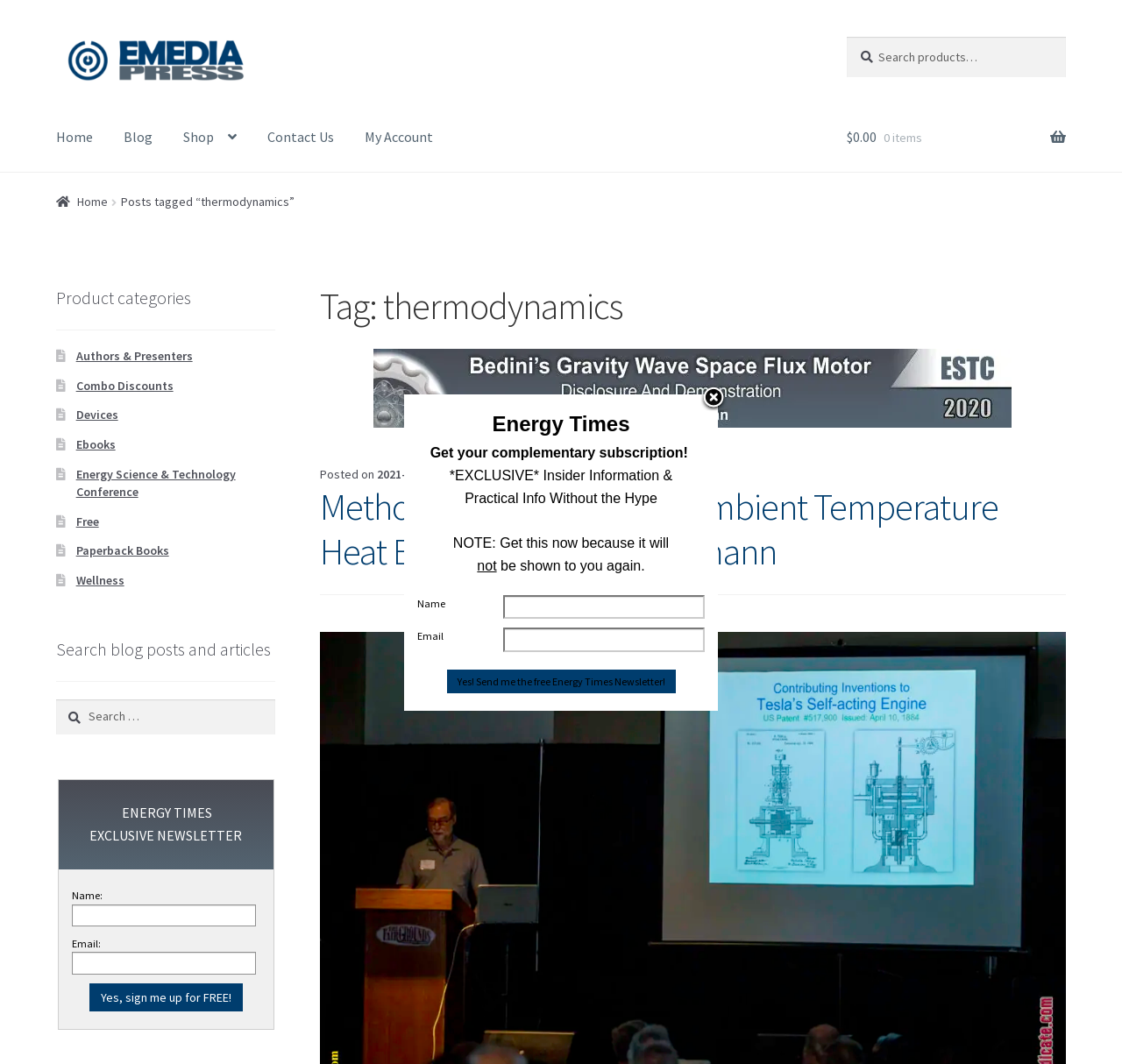What is the name of the website?
Please give a detailed answer to the question using the information shown in the image.

I inferred this from the link 'Emediapress' which has an image with the same name, and it is likely to be the name of the website.